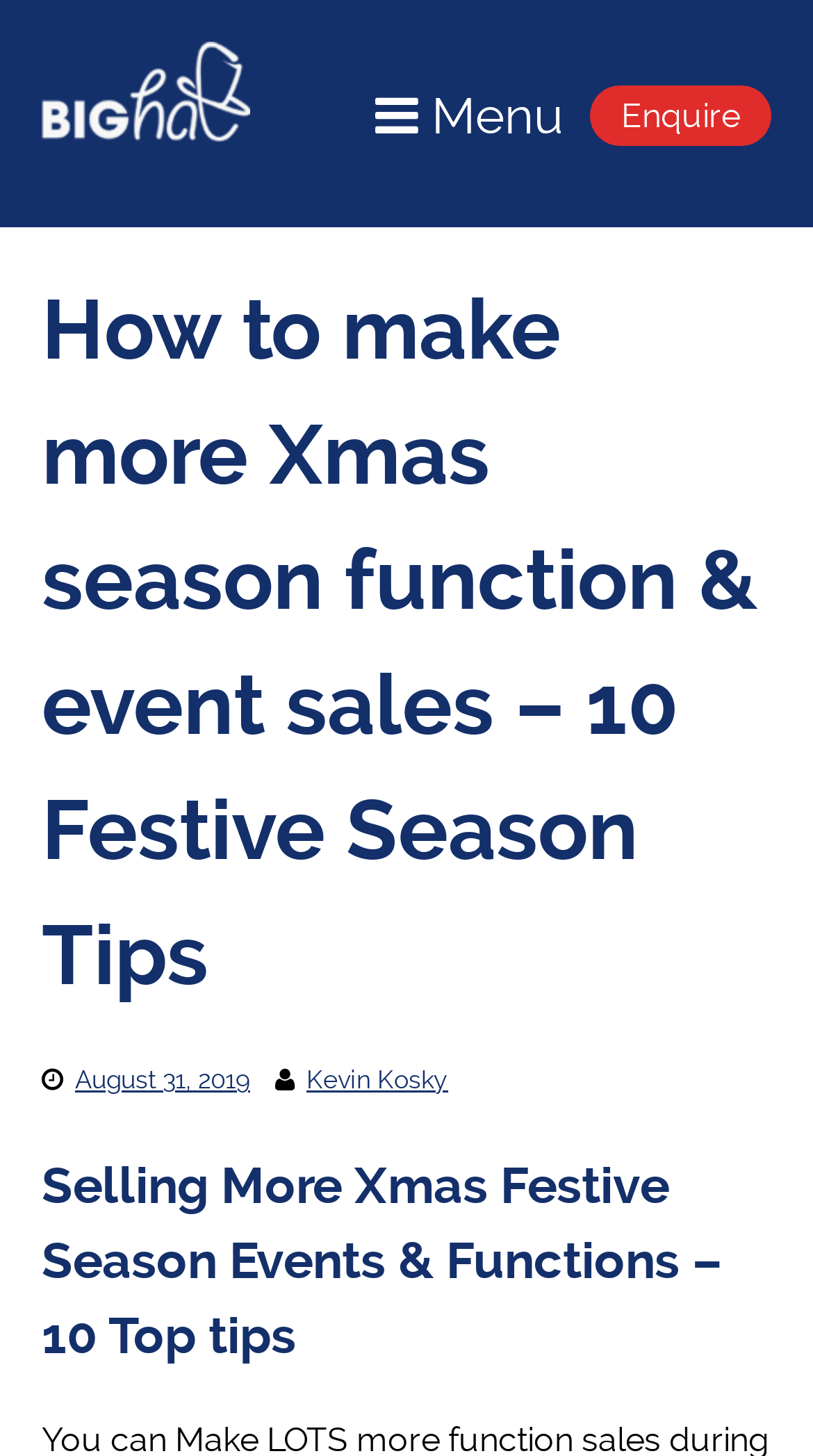Find the bounding box of the element with the following description: "August 31, 2019". The coordinates must be four float numbers between 0 and 1, formatted as [left, top, right, bottom].

[0.092, 0.732, 0.308, 0.752]